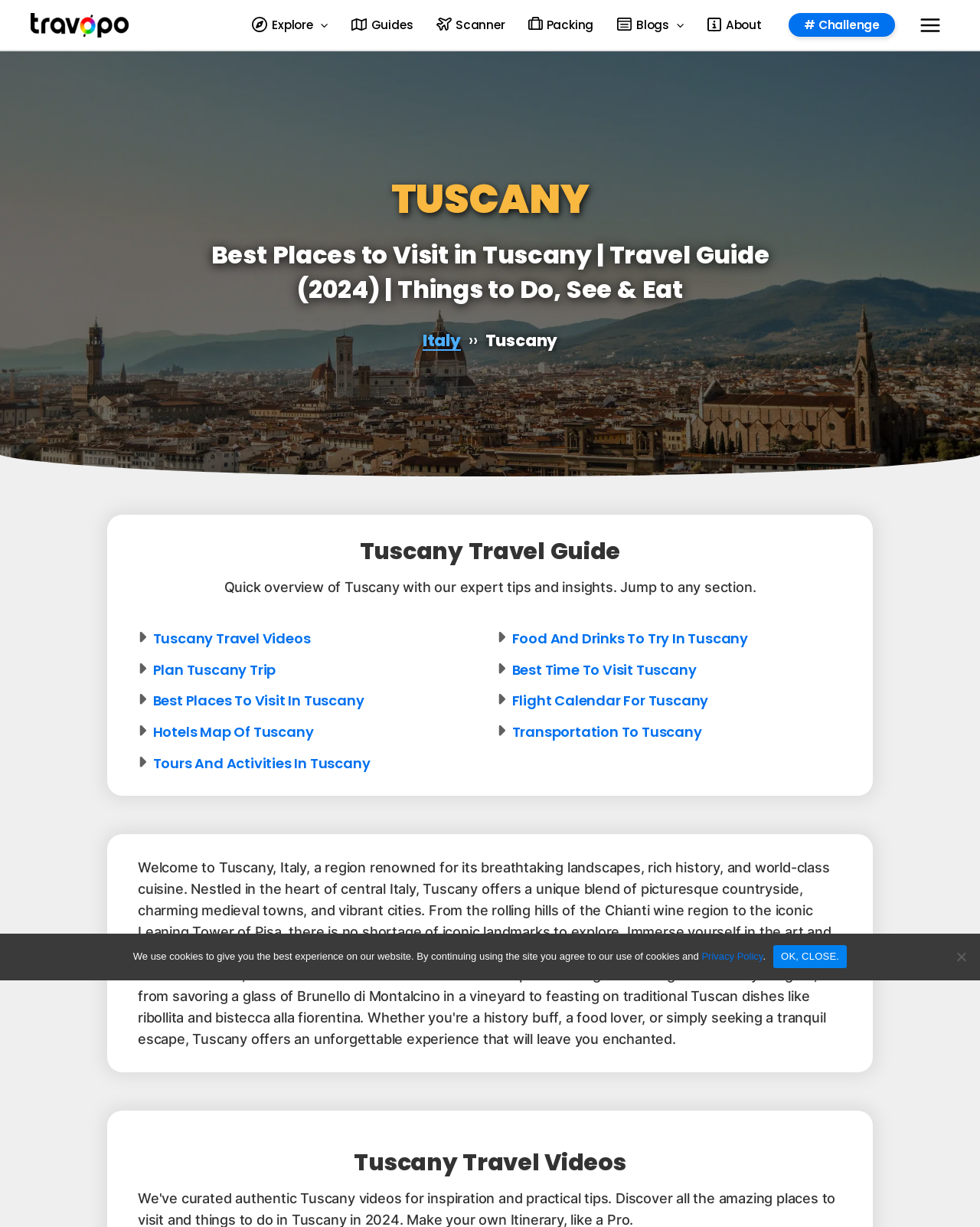What type of content is available in the 'Tuscany Travel Videos' section?
Please provide a single word or phrase as the answer based on the screenshot.

Videos